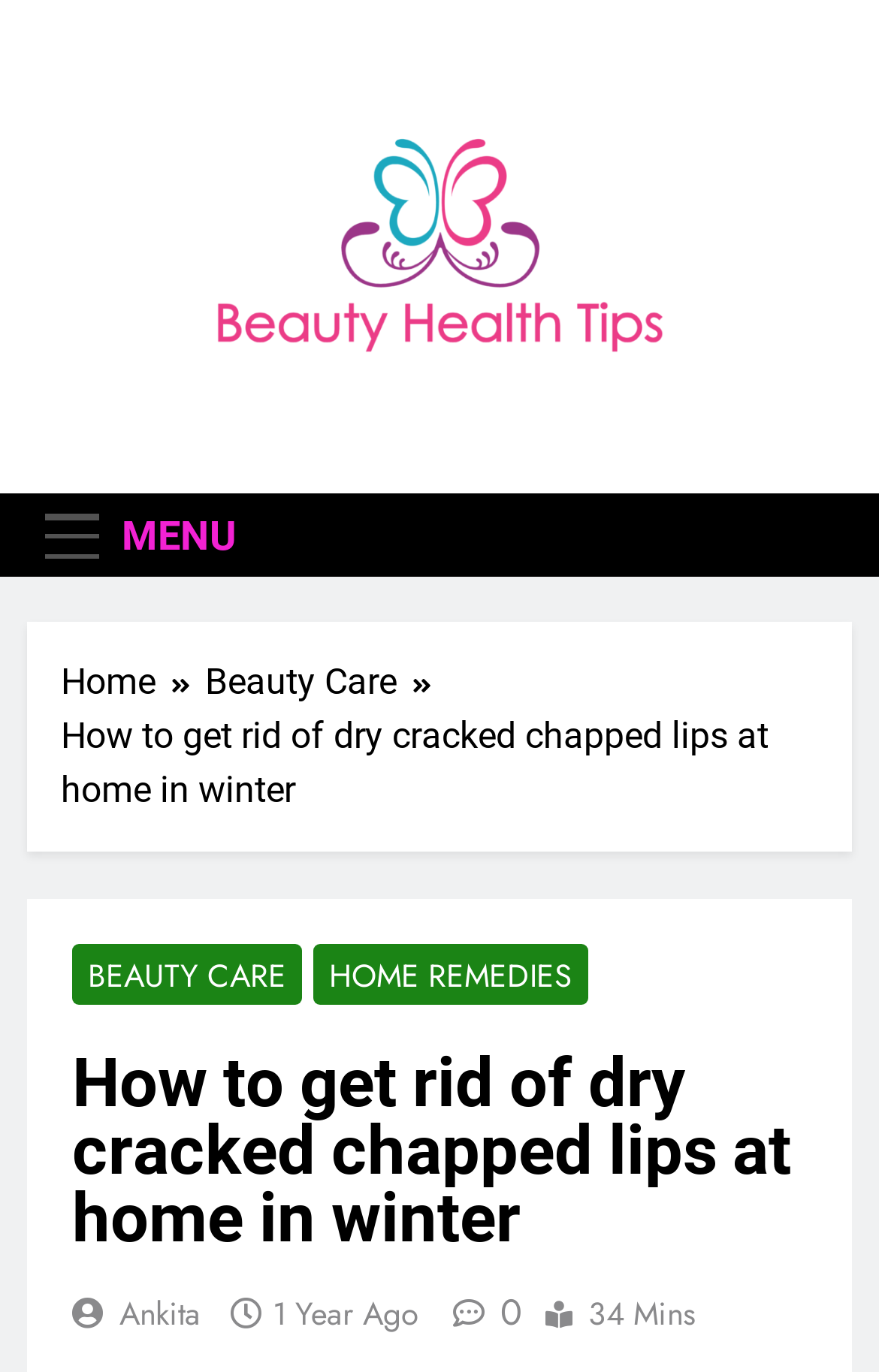Identify the bounding box for the UI element specified in this description: "AUTO DISABLING DEVICES". The coordinates must be four float numbers between 0 and 1, formatted as [left, top, right, bottom].

None